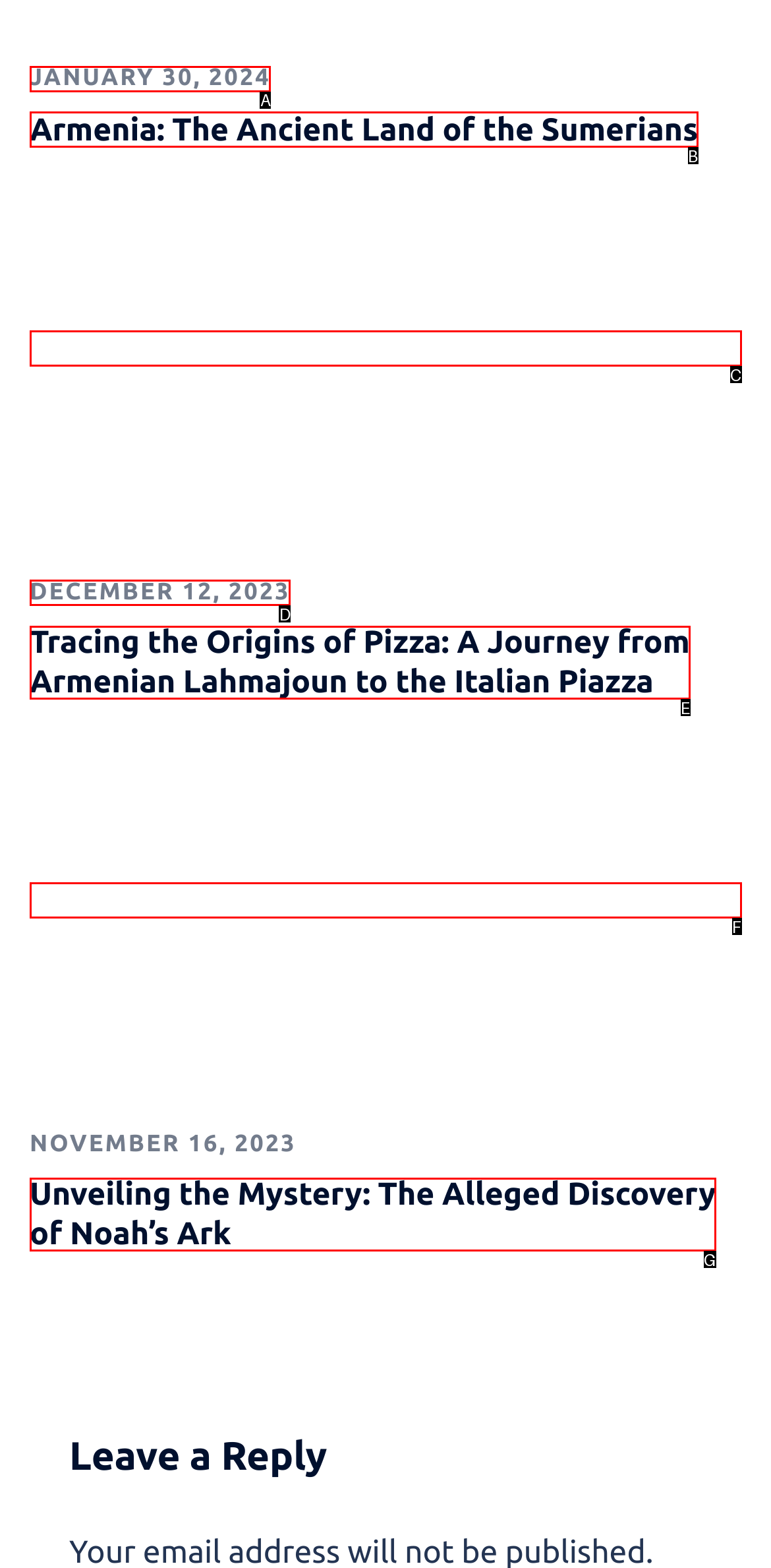Using the element description: January 30, 2024, select the HTML element that matches best. Answer with the letter of your choice.

A